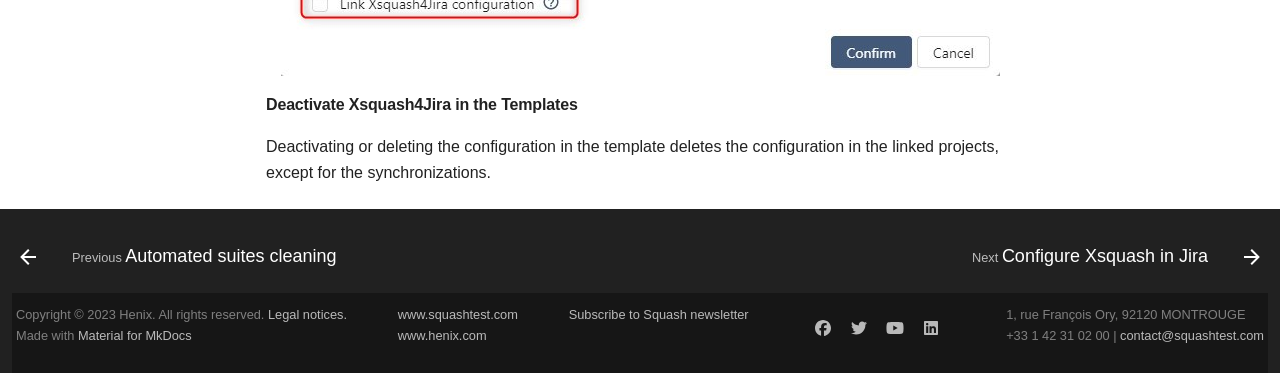What is the copyright year of Henix?
Respond to the question with a well-detailed and thorough answer.

The static text 'Copyright © 2023 Henix. All rights reserved.' indicates that the copyright year of Henix is 2023.